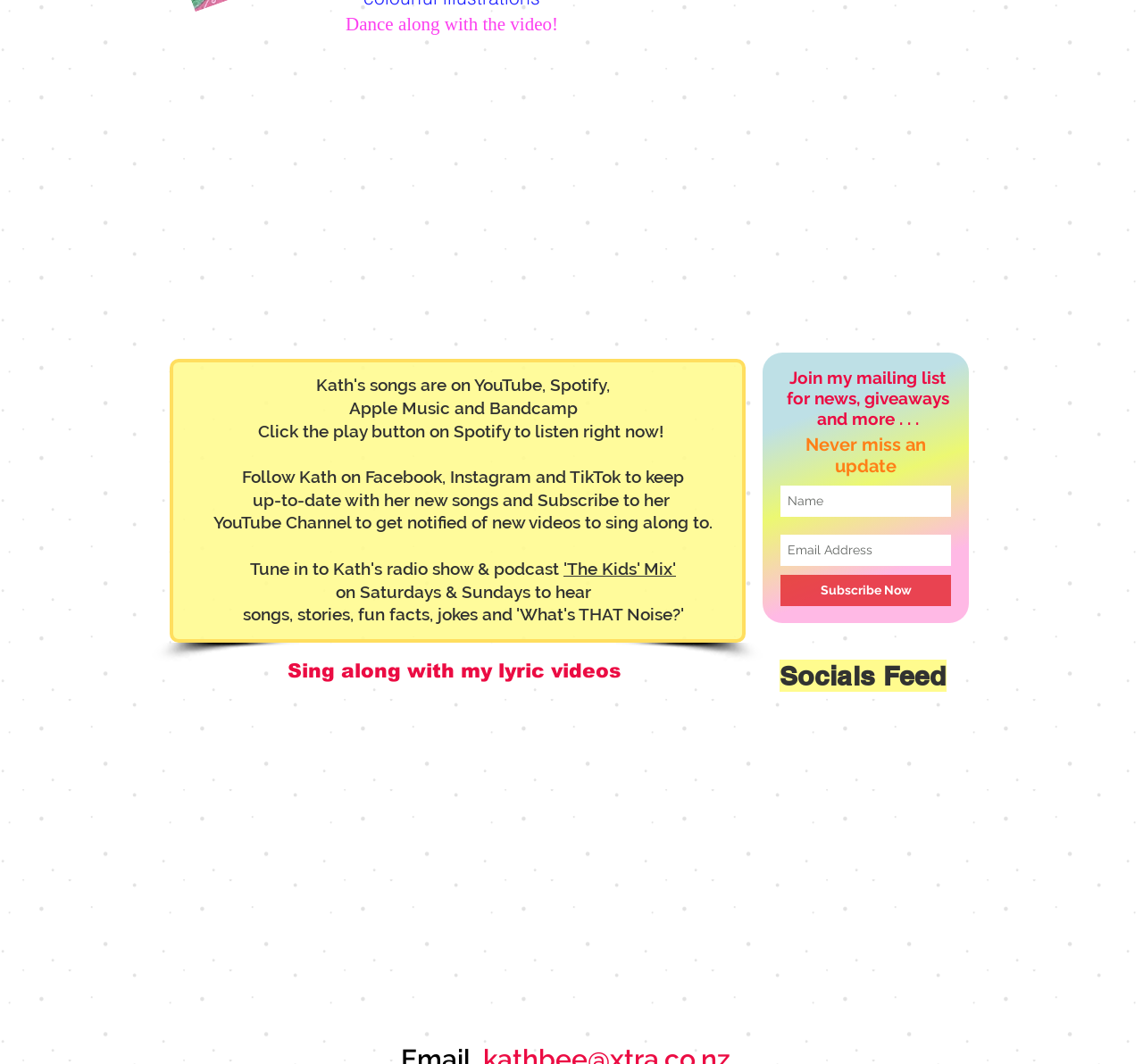Find and provide the bounding box coordinates for the UI element described here: "aria-label="Email Address" name="email" placeholder="Email Address"". The coordinates should be given as four float numbers between 0 and 1: [left, top, right, bottom].

[0.683, 0.503, 0.832, 0.532]